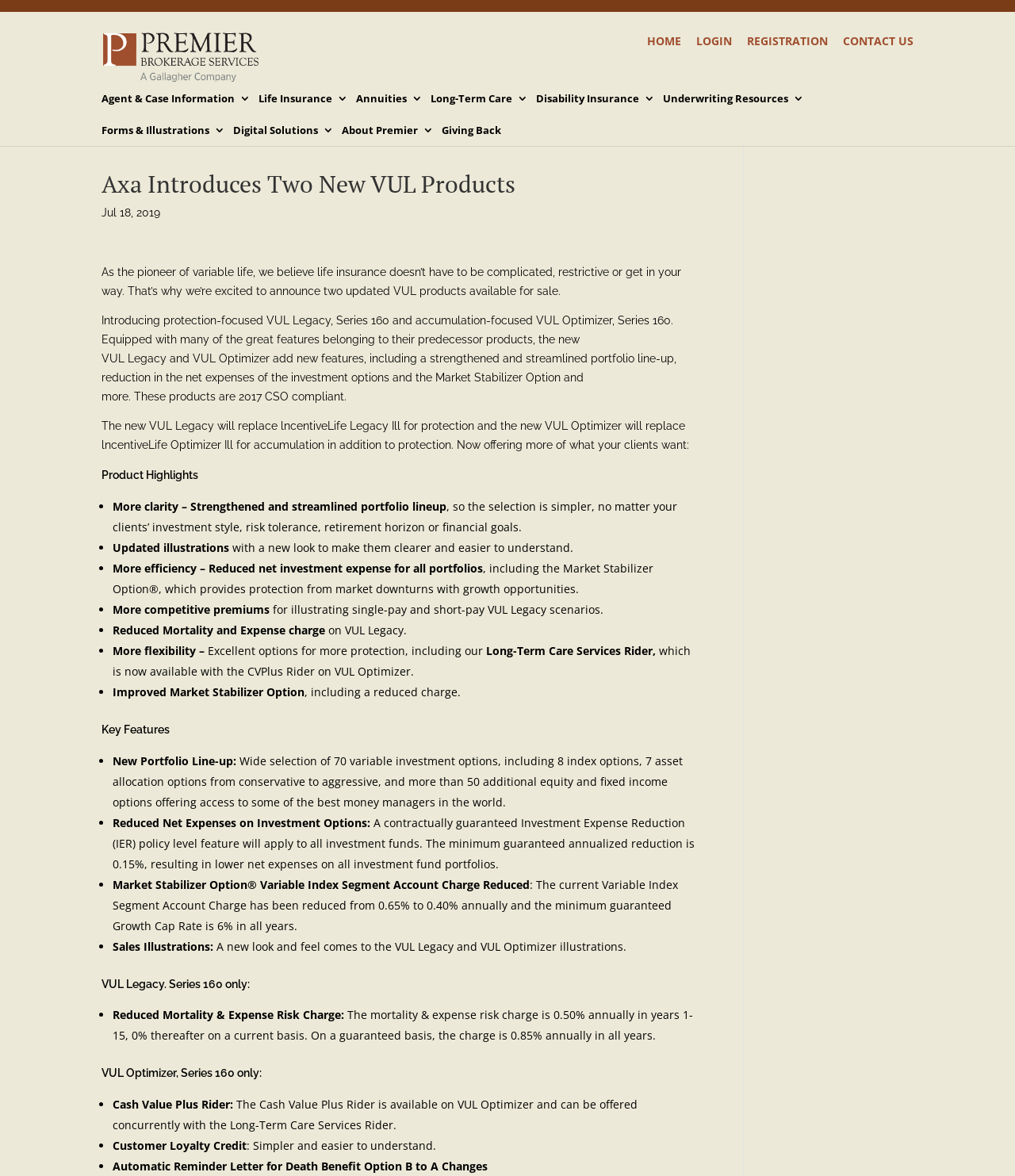Give a one-word or phrase response to the following question: What is the date mentioned in the webpage?

Jul 18, 2019